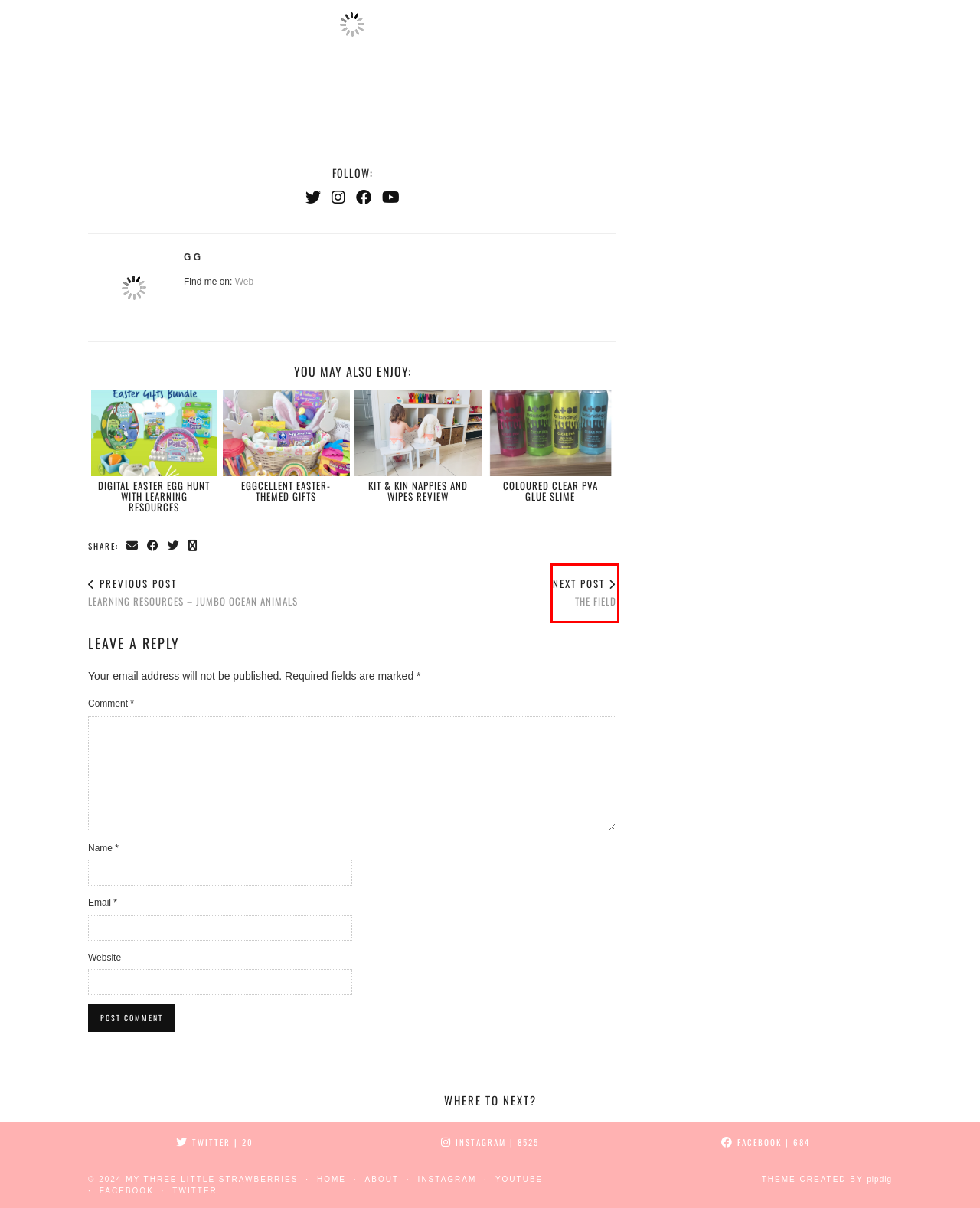You are provided with a screenshot of a webpage containing a red rectangle bounding box. Identify the webpage description that best matches the new webpage after the element in the bounding box is clicked. Here are the potential descriptions:
A. My Three Little Strawberries
B. Coloured Clear PVA Glue Slime – My Three Little Strawberries
C. The Field – My Three Little Strawberries
D. Kit & Kin nappies and wipes review – My Three Little Strawberries
E. Eggcellent Easter-Themed gifts – My Three Little Strawberries
F. Learning Resources – Jumbo Ocean Animals – My Three Little Strawberries
G. Digital Easter egg hunt with Learning Resources – My Three Little Strawberries
H. About – My Three Little Strawberries

C